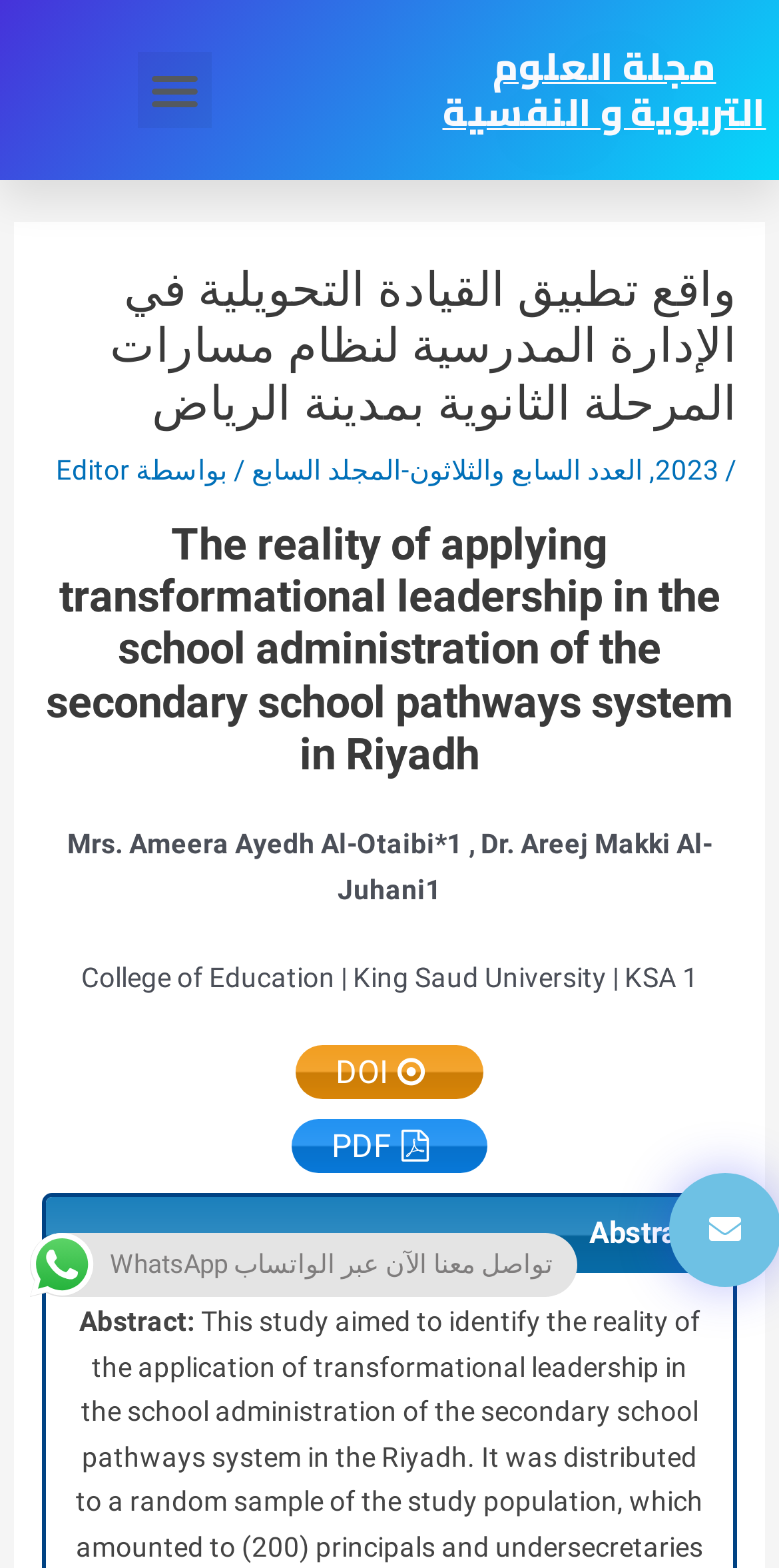Generate a detailed explanation of the webpage's features and information.

This webpage appears to be a research article or academic paper titled "The reality of applying transformational leadership in the school administration of the secondary school pathways system in Riyadh" by Mrs. Ameera Ayedh Al-Otaibi and Dr. Areej Makki Al-Juhani from the College of Education, King Saud University, KSA.

At the top of the page, there is a heading that reads "مجلة العلوم التربوية و النفسية" (Journal of Educational Sciences and Psychology) with a link to the journal's title. Below this, there is a menu toggle button on the left side, which expands to reveal a header section.

In the header section, there is a heading that displays the title of the article in Arabic, followed by a forward slash and the year "2023". Next to this, there is a link to the volume and issue number of the journal. The authors' names are listed below, with a link to the editor's name.

Below the header section, there is a heading that displays the title of the article in English. The authors' names are listed again, with their affiliations mentioned below. There are also links to a DOI and a PDF version of the article.

Further down the page, there is an abstract section, which is headed by the word "Abstract" in Arabic. The abstract text is preceded by the label "Abstract:".

On the right side of the page, there is an image, and below it, a message in Arabic that reads "تواصل معنا الآن عبر الواتساب WhatsApp" (Contact us now via WhatsApp).